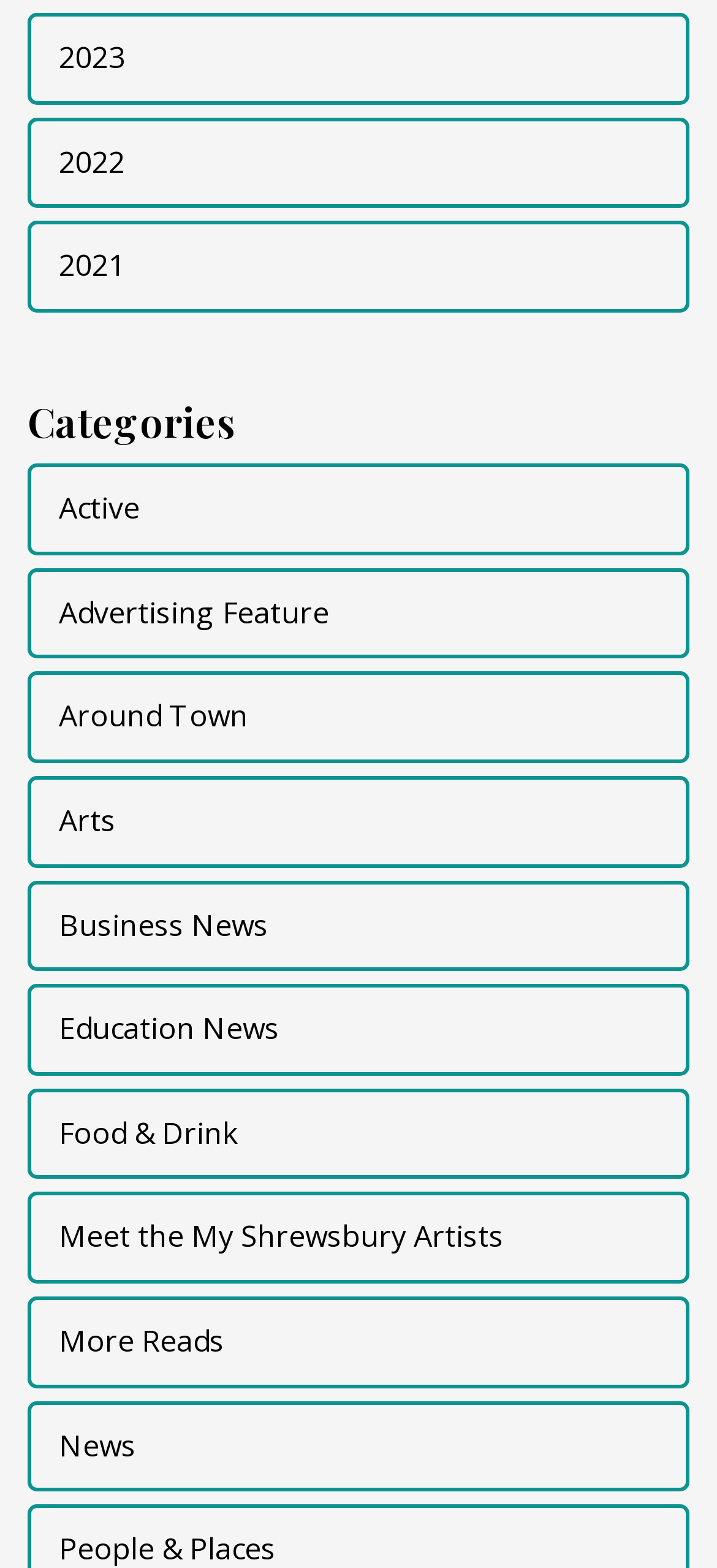Using the information shown in the image, answer the question with as much detail as possible: How many categories are listed?

I counted the number of link elements below the 'Categories' heading and found that there are 12 categories listed, including 'Active', 'Advertising Feature', 'Around Town', and so on.